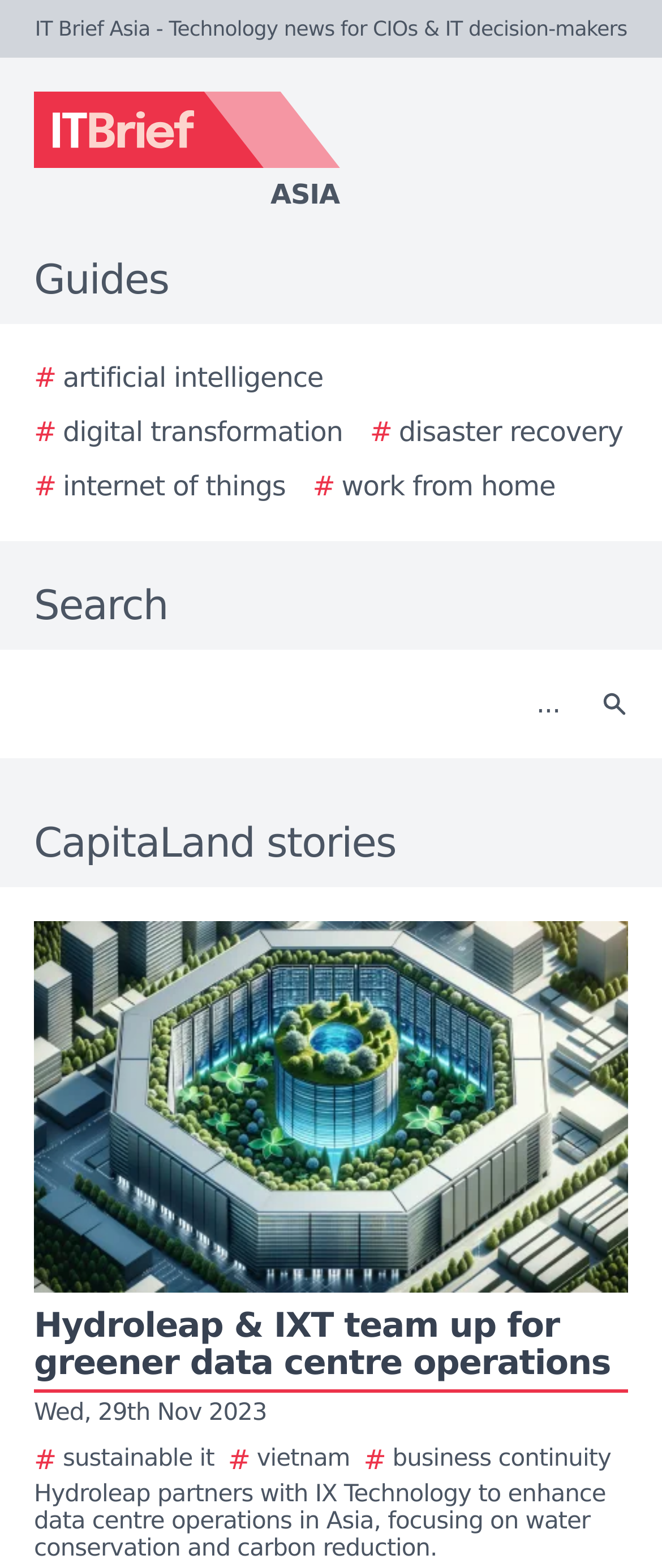Find the bounding box coordinates for the area that must be clicked to perform this action: "Click on the IT Brief Asia logo".

[0.0, 0.058, 0.923, 0.137]